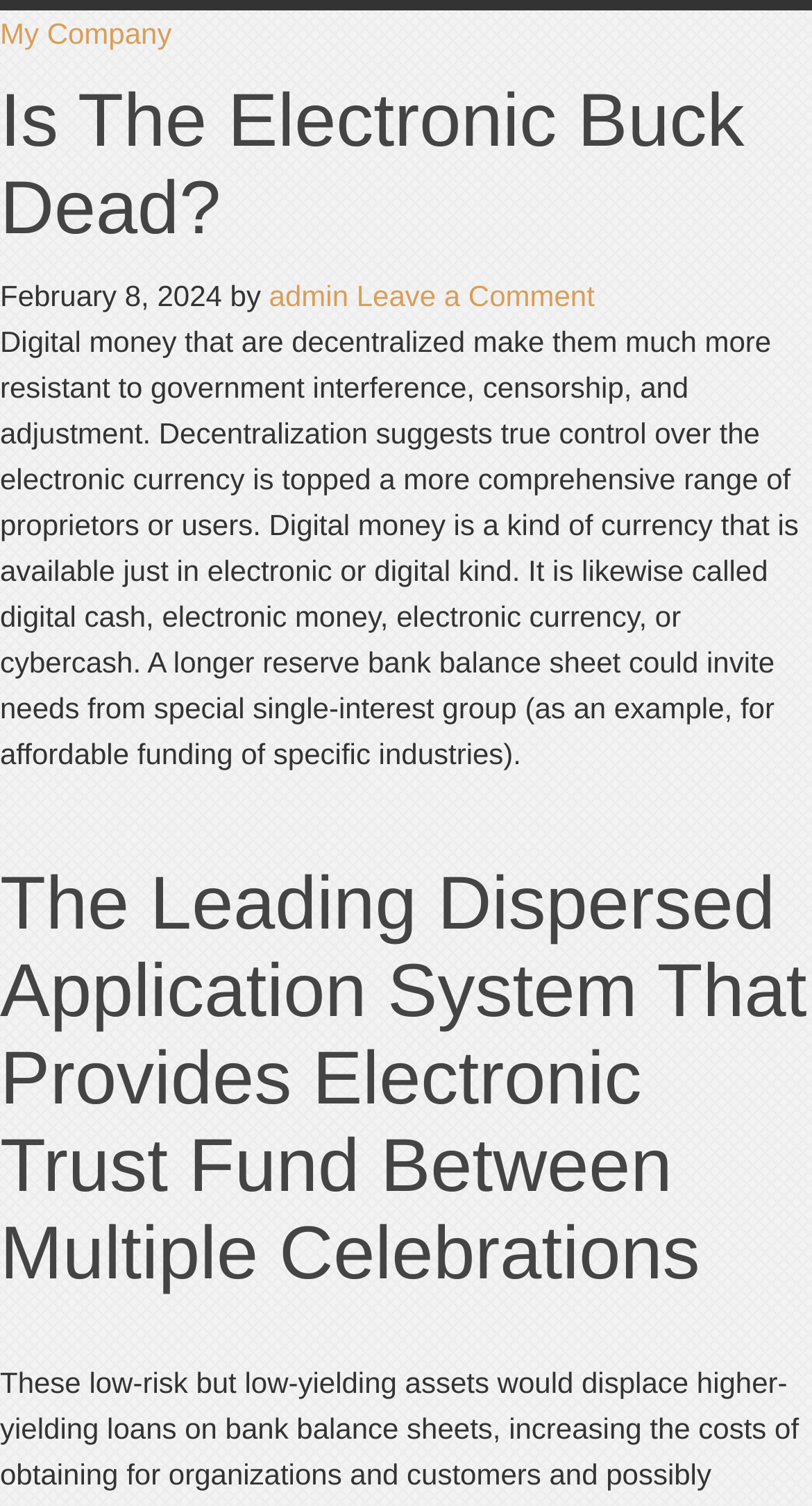Answer the following query with a single word or phrase:
What is the purpose of decentralization in digital money?

True control over electronic currency